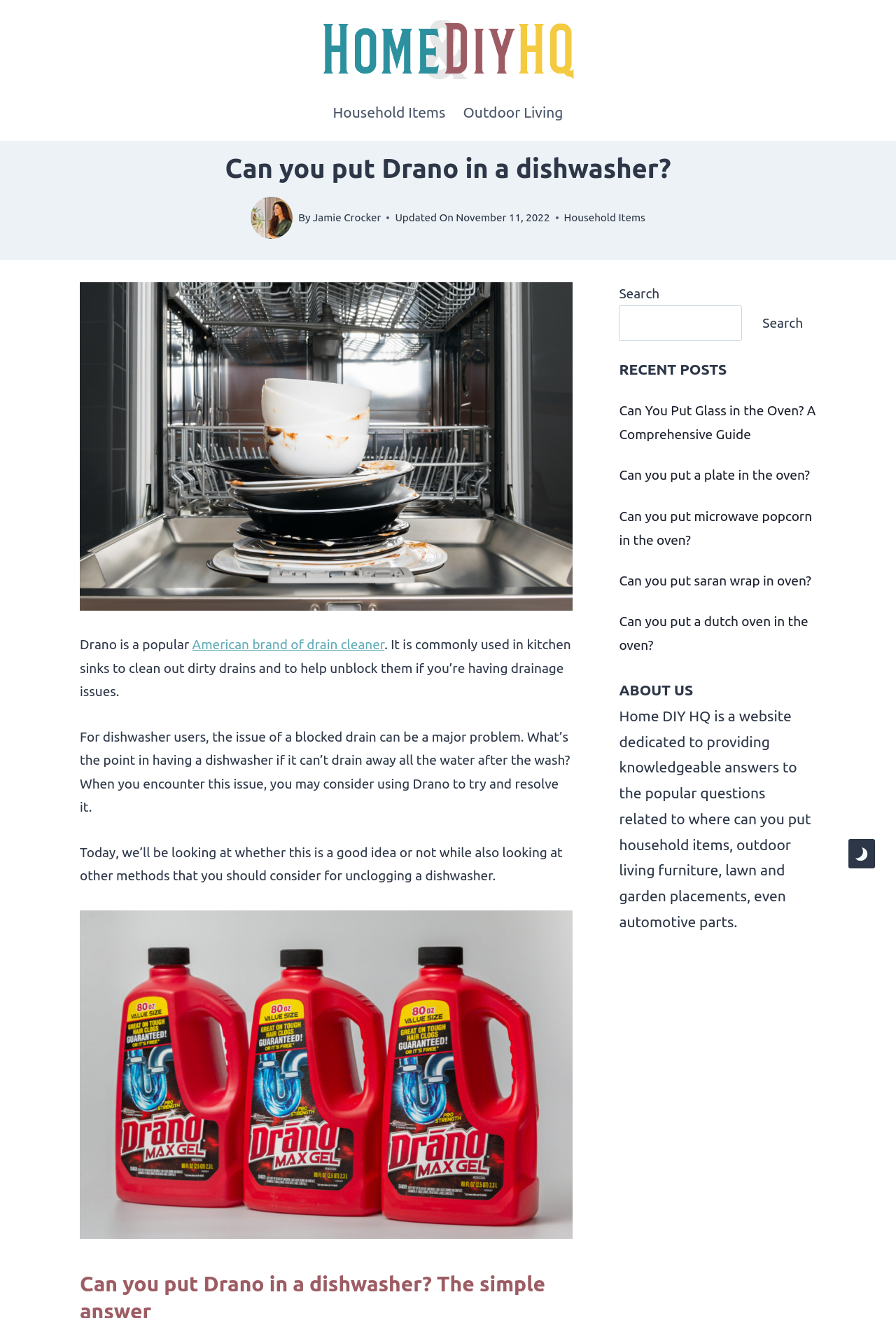Given the webpage screenshot and the description, determine the bounding box coordinates (top-left x, top-left y, bottom-right x, bottom-right y) that define the location of the UI element matching this description: American brand of drain cleaner

[0.215, 0.483, 0.429, 0.495]